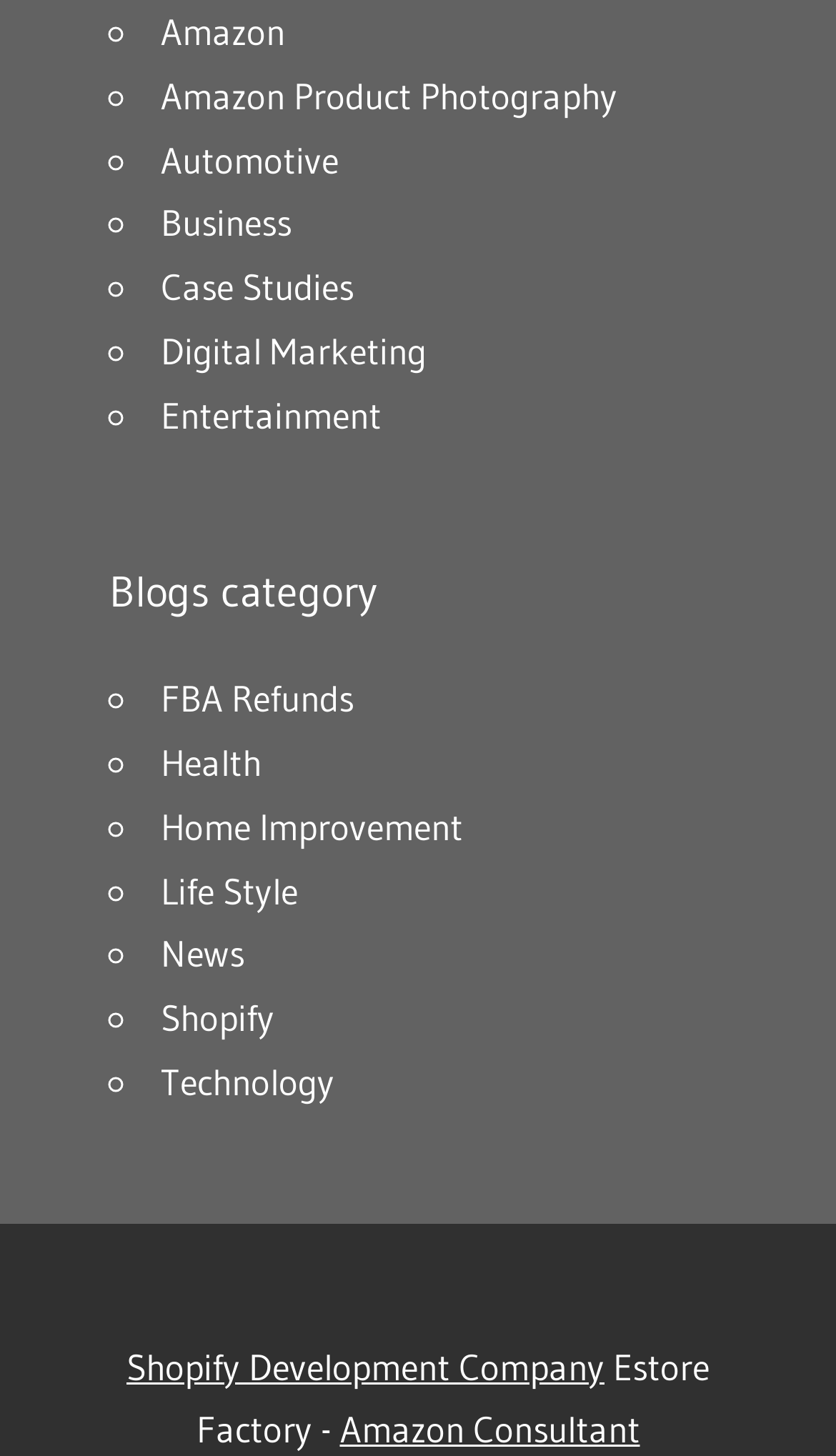Respond with a single word or phrase for the following question: 
What is the category related to online business?

Digital Marketing